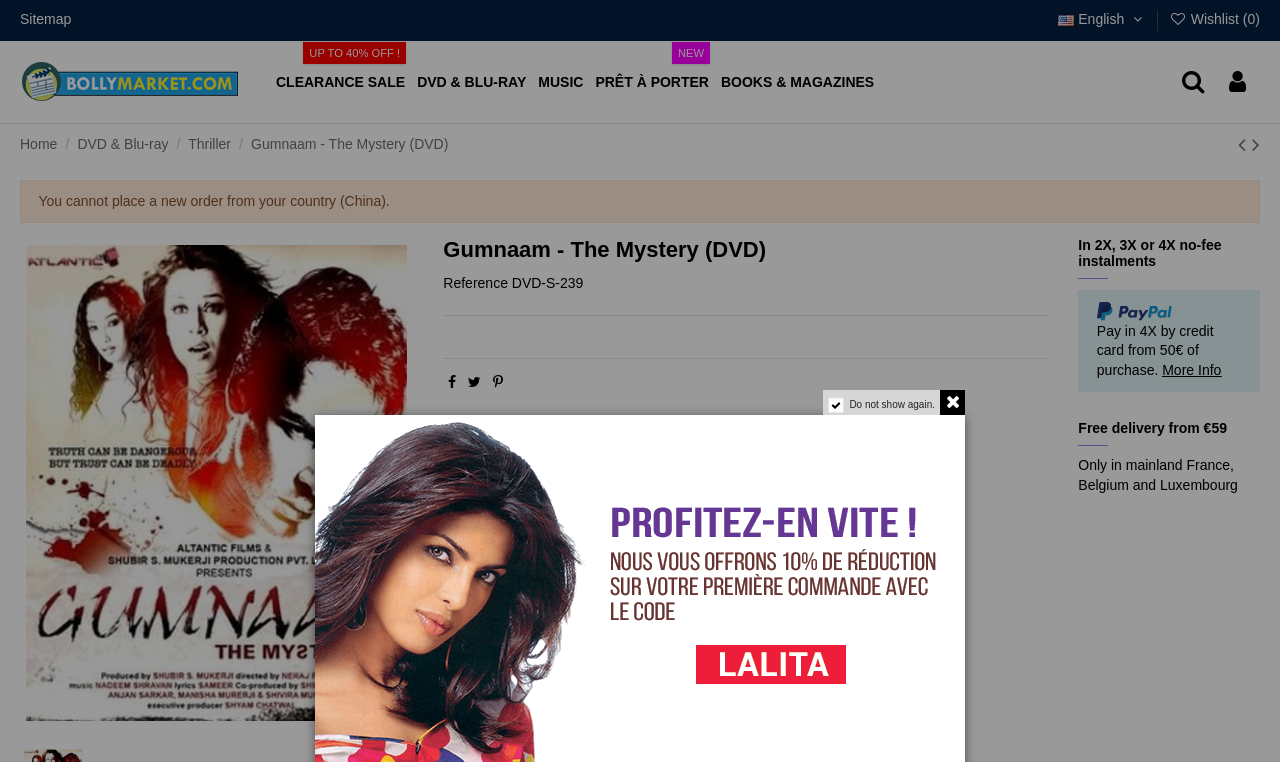What is the minimum purchase amount for free delivery?
Look at the image and answer with only one word or phrase.

€59